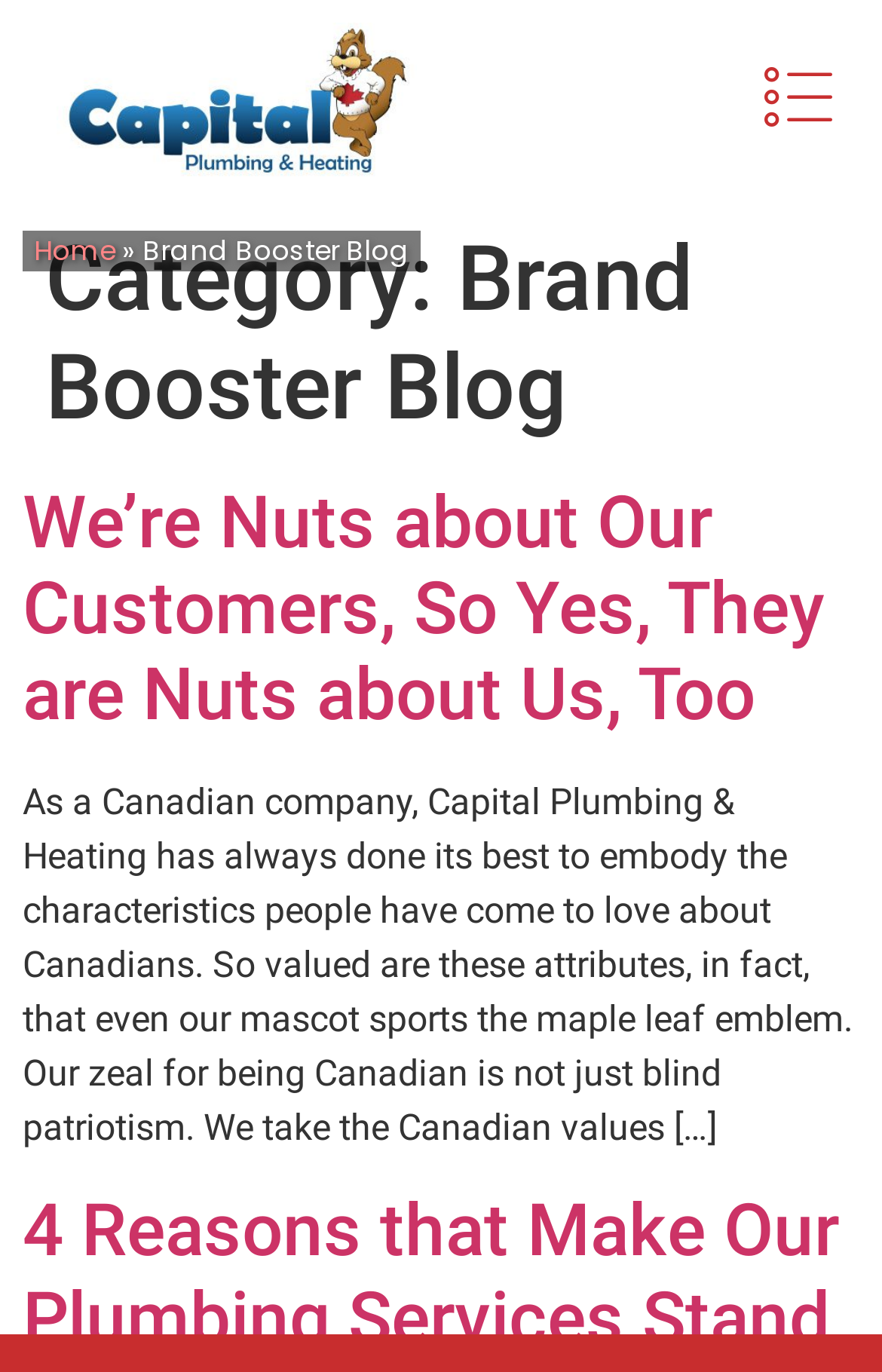What is the topic of the article?
Using the details from the image, give an elaborate explanation to answer the question.

I read the heading and the static text of the article, and it appears to be about how the company appreciates its customers and embodies Canadian values.